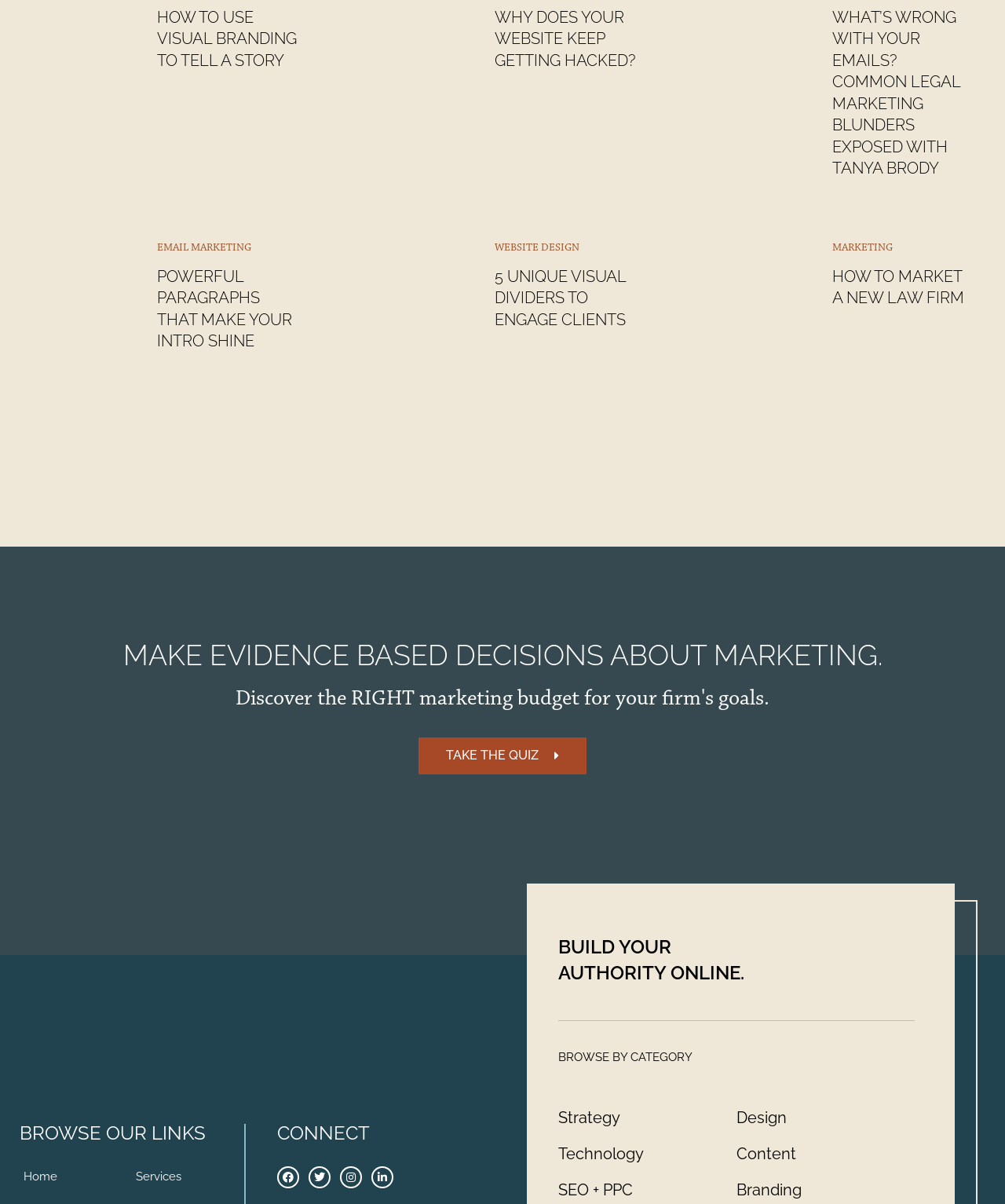Determine the bounding box coordinates for the element that should be clicked to follow this instruction: "Connect with us on Facebook". The coordinates should be given as four float numbers between 0 and 1, in the format [left, top, right, bottom].

[0.276, 0.969, 0.298, 0.987]